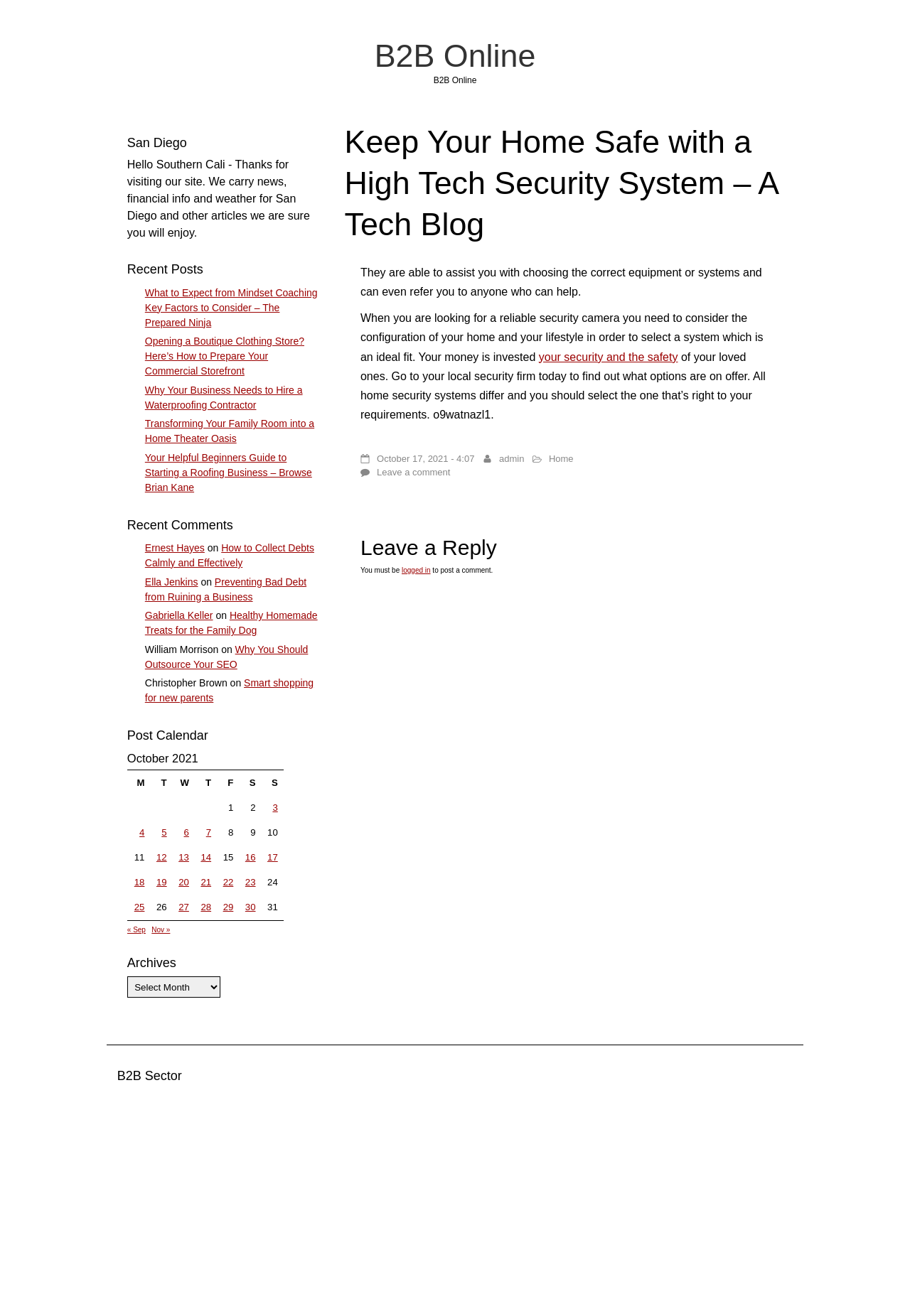Please answer the following question using a single word or phrase: 
What is the purpose of visiting a local security firm?

To find out what options are on offer